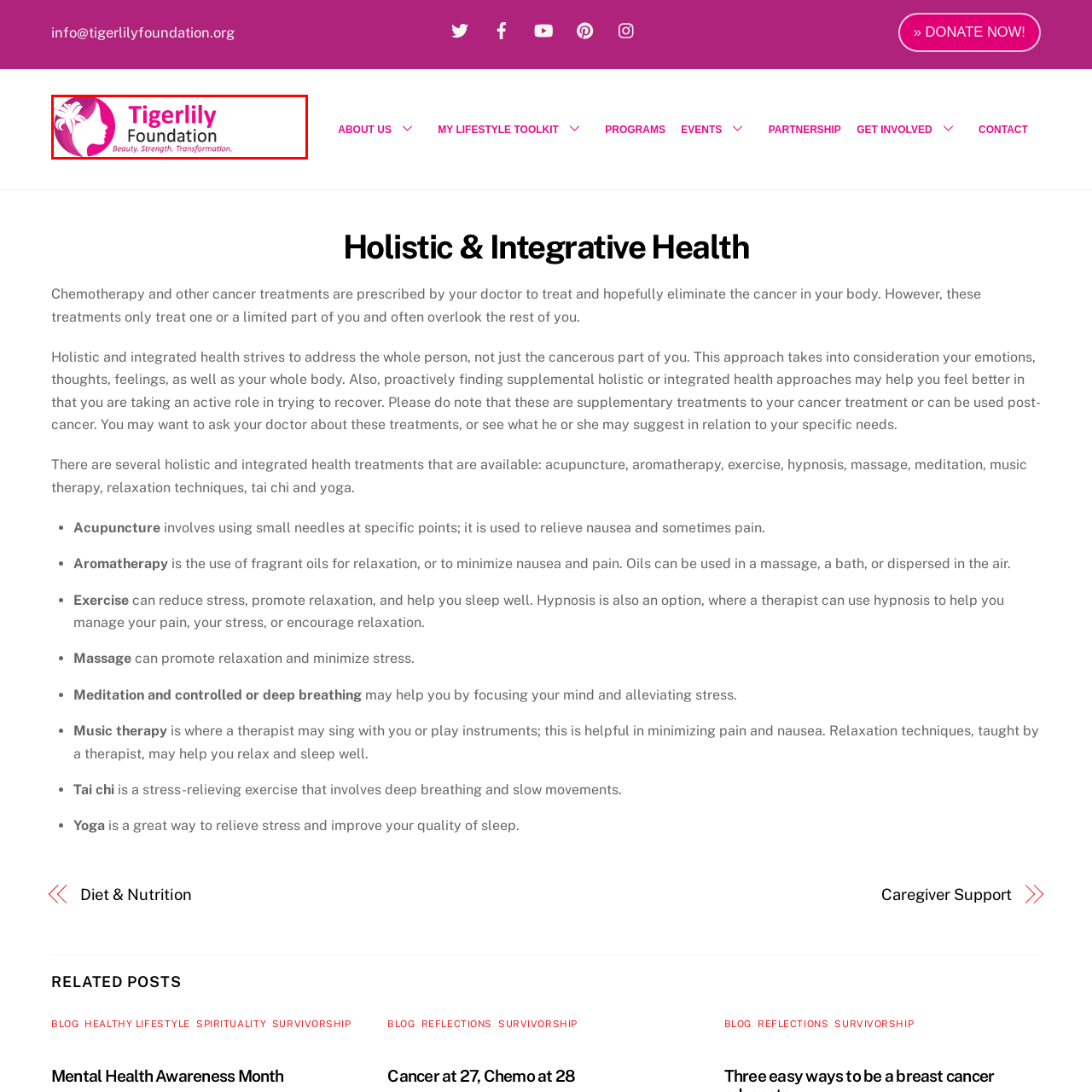Focus on the image surrounded by the red bounding box, please answer the following question using a single word or phrase: What is the mission of the Tigerlily Foundation?

Promote holistic health, support, and resilience